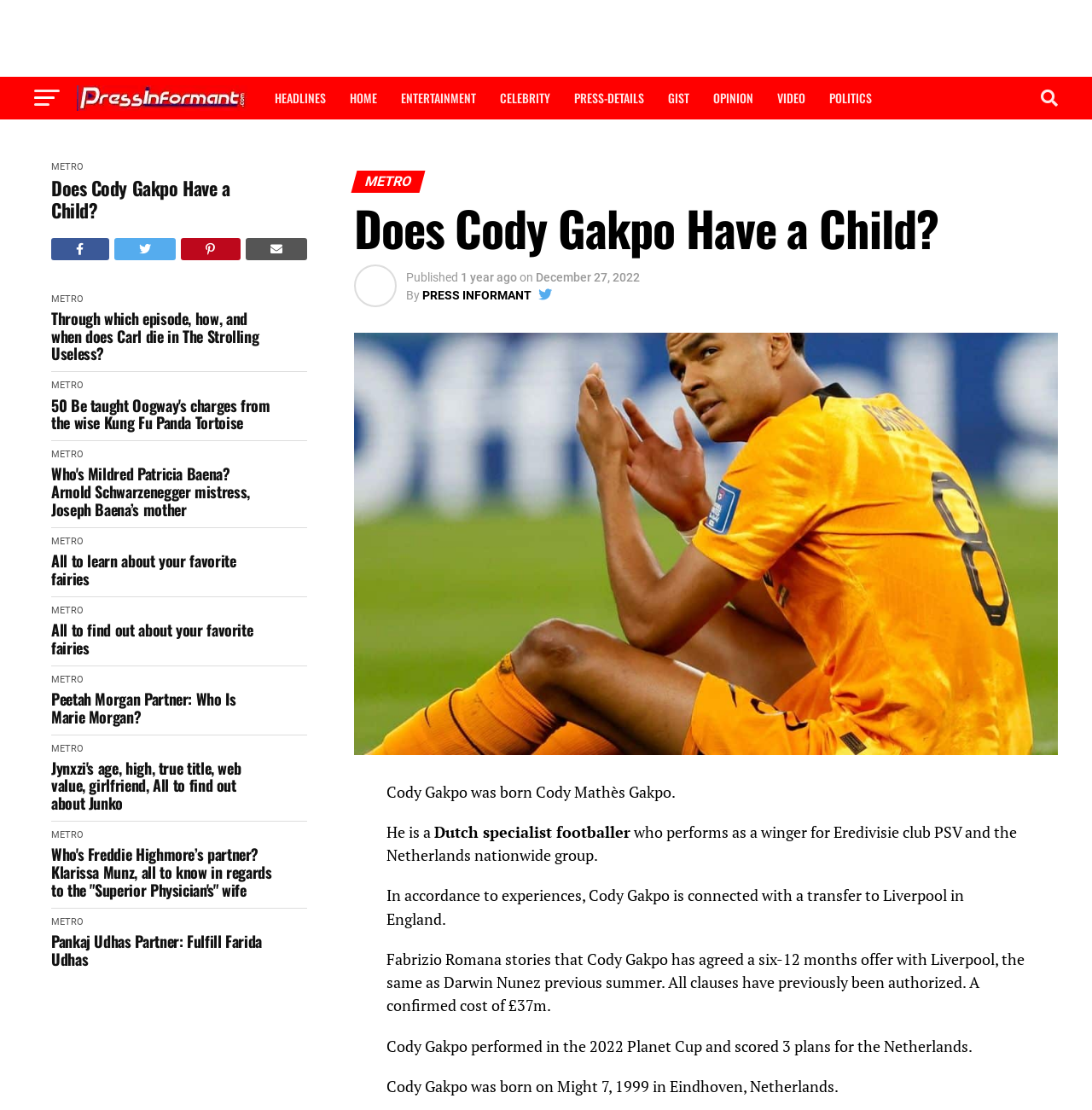Find the bounding box coordinates for the area that must be clicked to perform this action: "Visit the 'Articles & eNewsletters' page".

None